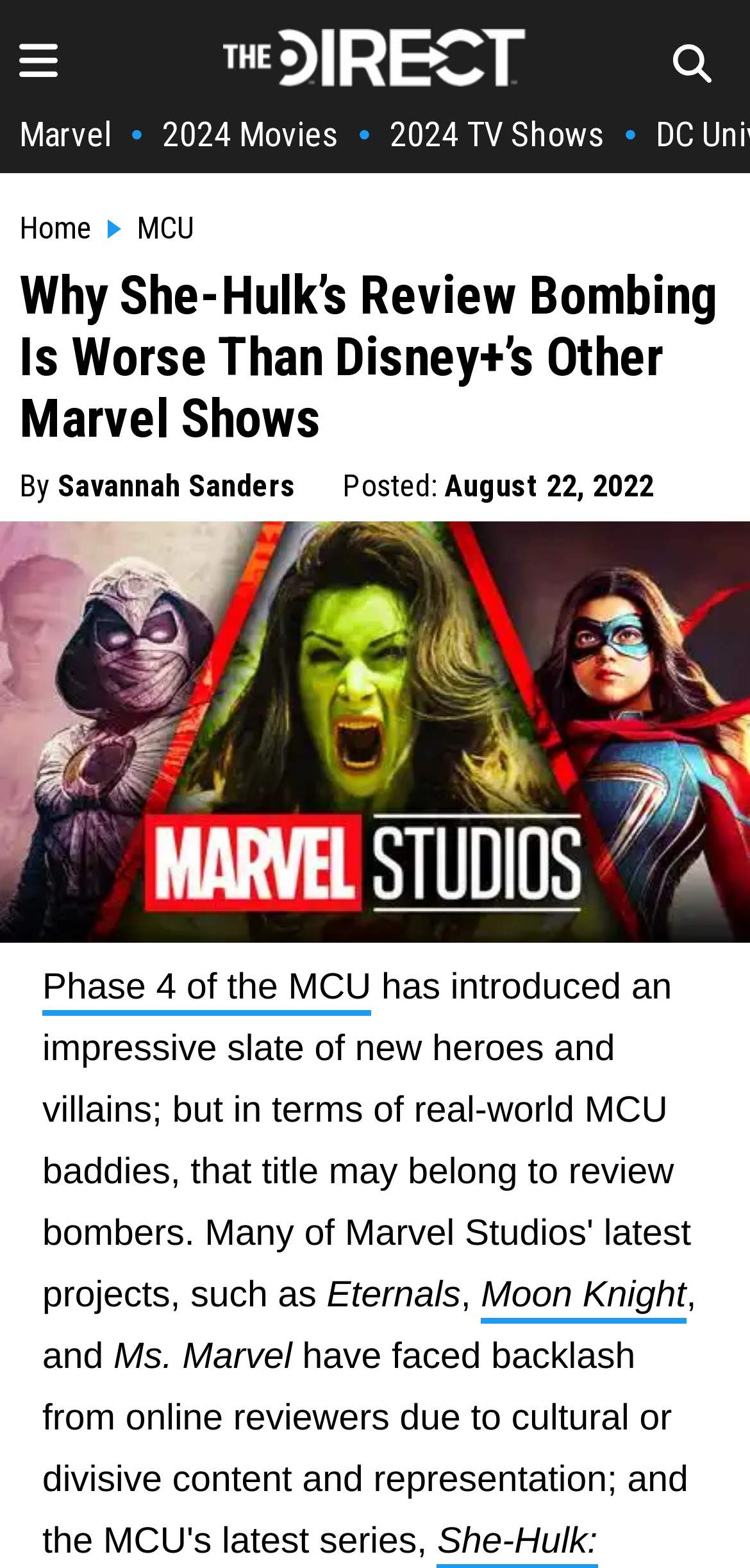Identify the title of the webpage and provide its text content.

Why She-Hulk’s Review Bombing Is Worse Than Disney+’s Other Marvel Shows